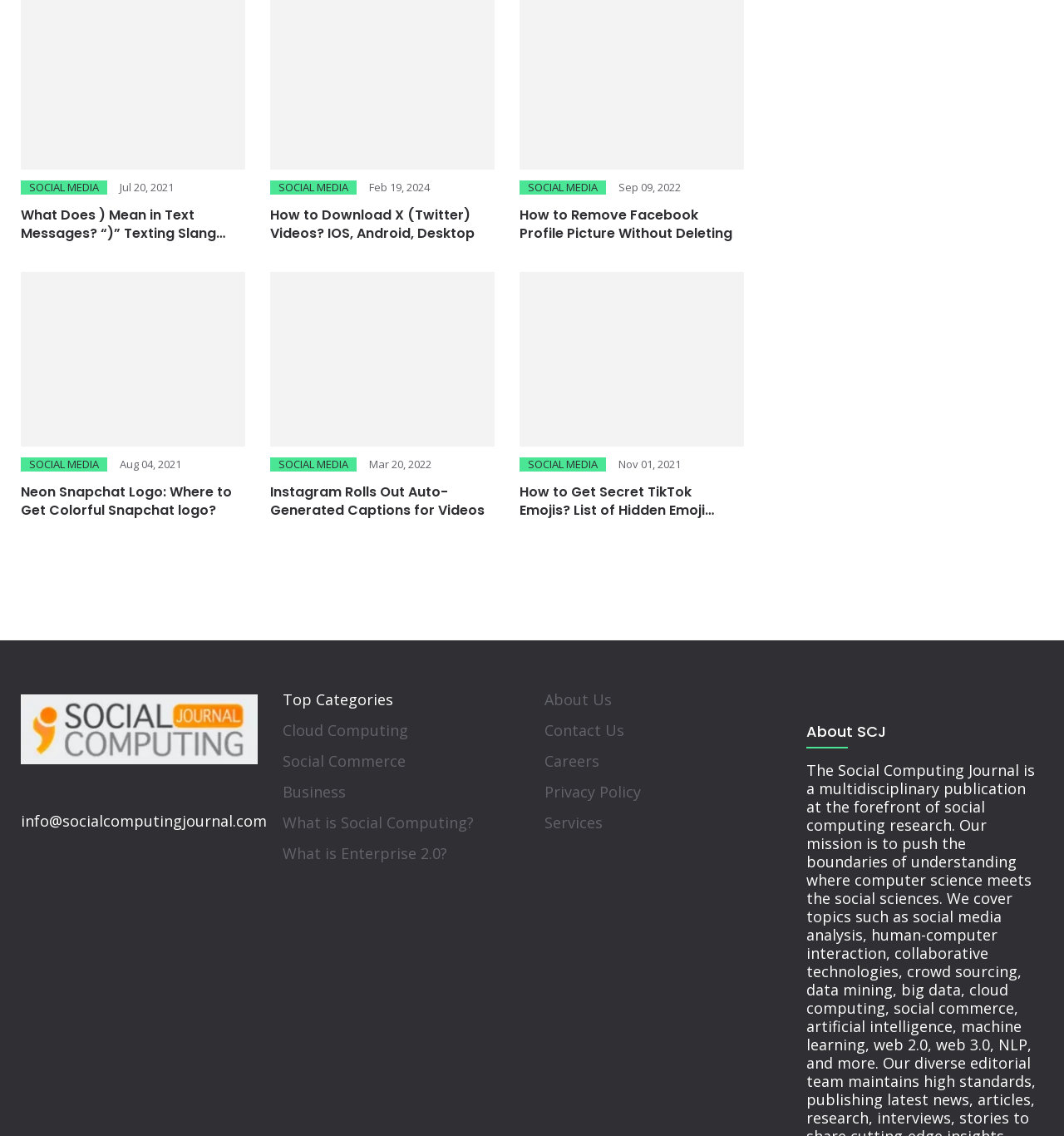What is the date range of the articles on this webpage?
From the screenshot, provide a brief answer in one word or phrase.

2021-2024